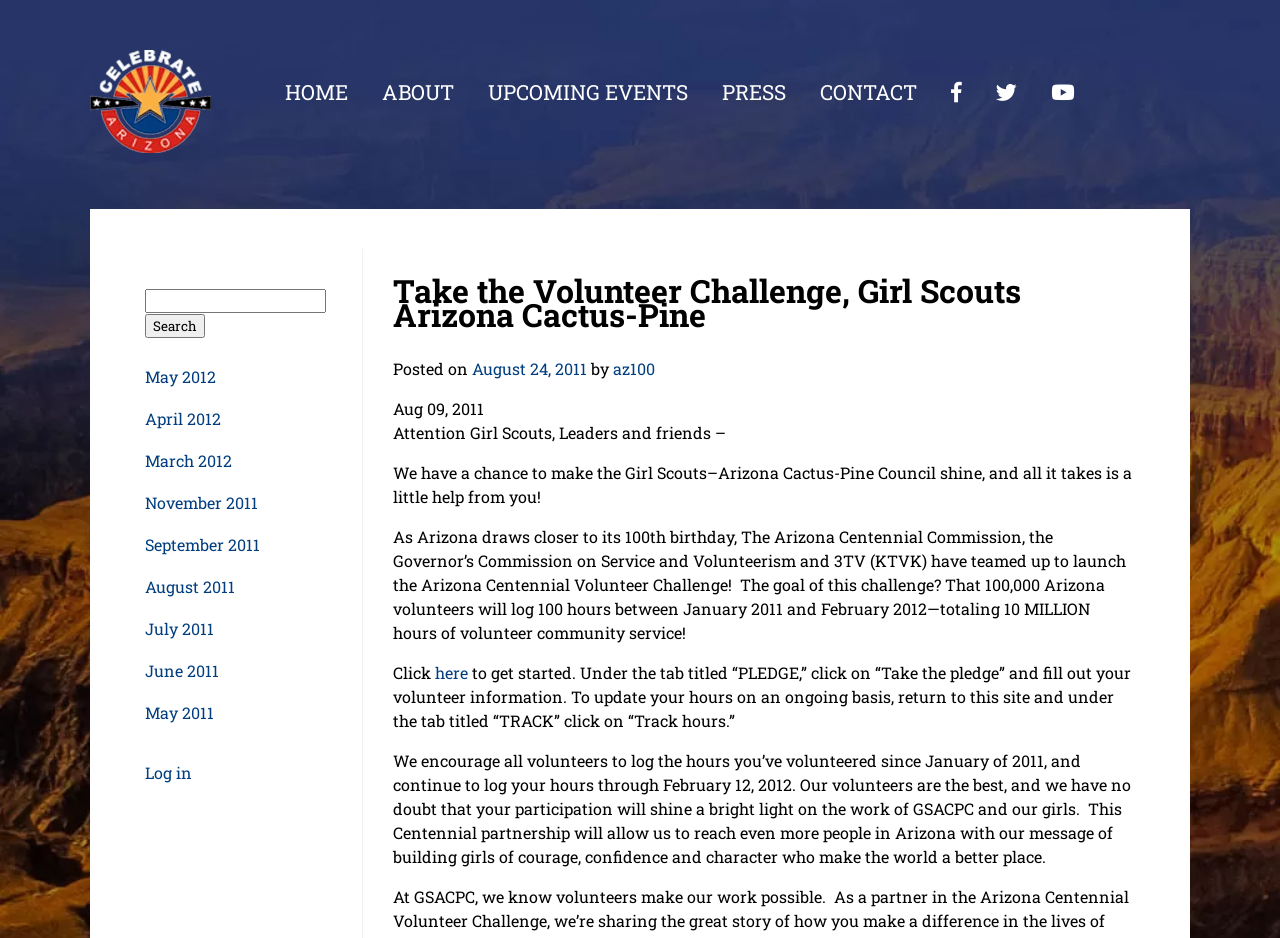How can volunteers update their hours?
Respond with a short answer, either a single word or a phrase, based on the image.

Under the tab titled 'TRACK'